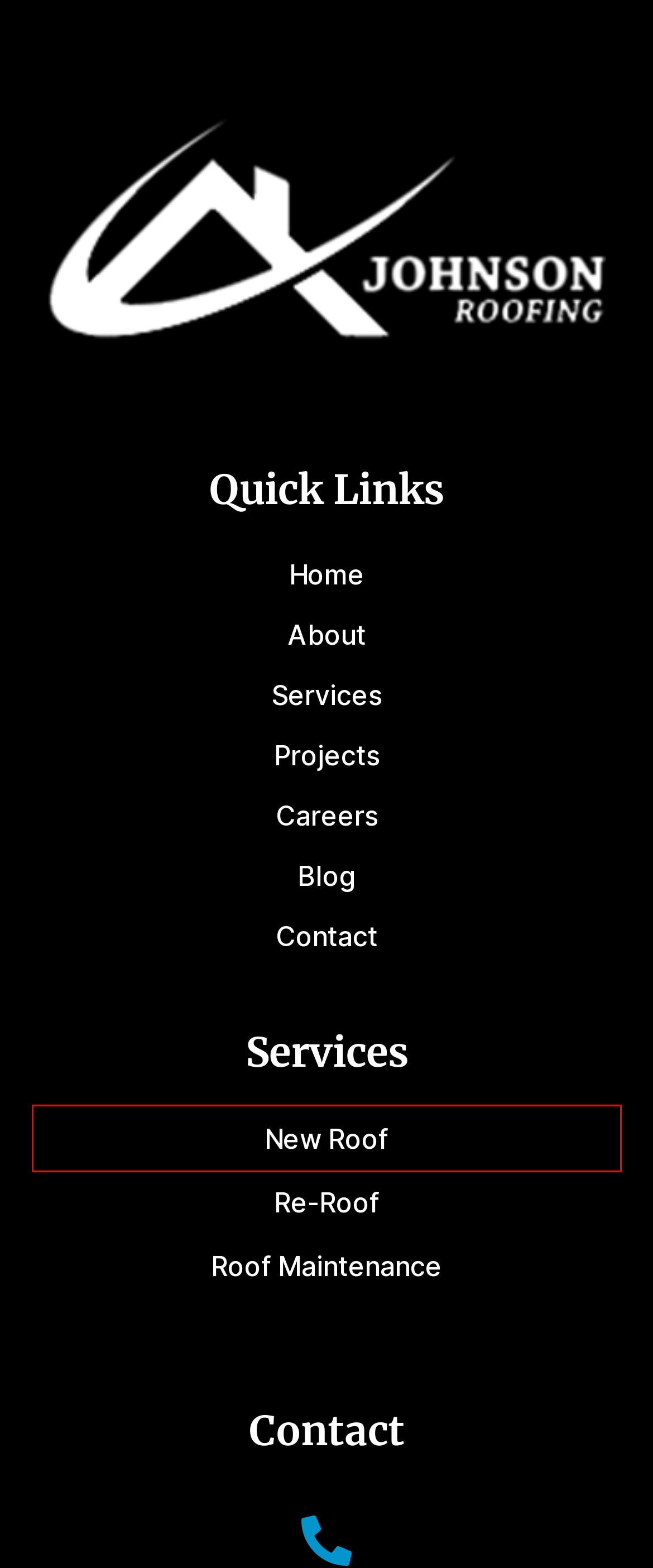You are presented with a screenshot of a webpage that includes a red bounding box around an element. Determine which webpage description best matches the page that results from clicking the element within the red bounding box. Here are the candidates:
A. New Roof Installation - Johnson Roofing
B. Blog - Johnson Roofing
C. Careers - Johnson Roofing
D. Roof Maintenance - Johnson Roofing
E. Re-Roofing Services - Johnson Roofing
F. Projects - Johnson Roofing
G. Auckland Roofers, Roofing Contractor - Johnson Roofing
H. Auckland Roofers You Can Trust - Johnson Roofing

A